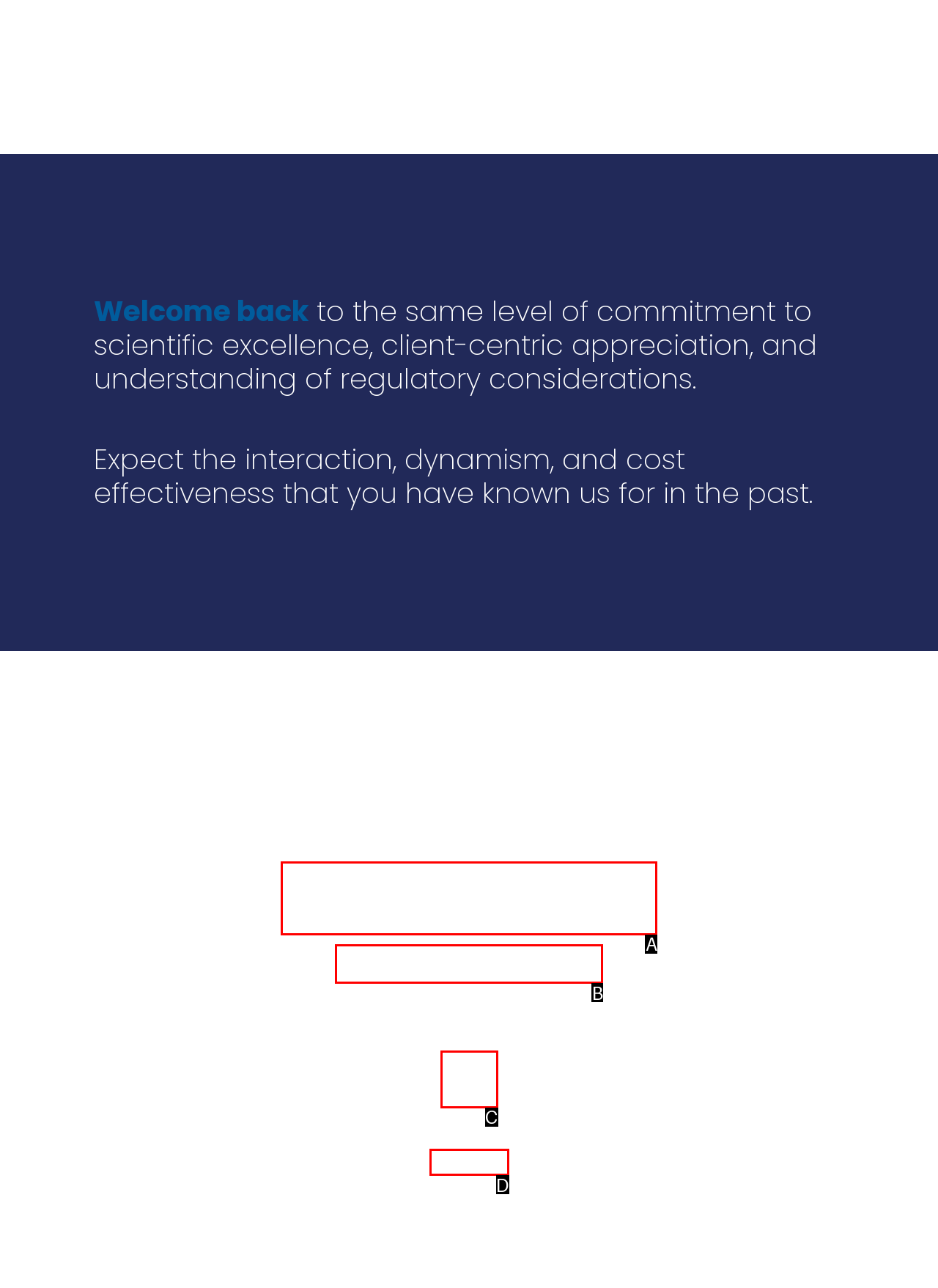From the options provided, determine which HTML element best fits the description: Follow. Answer with the correct letter.

C